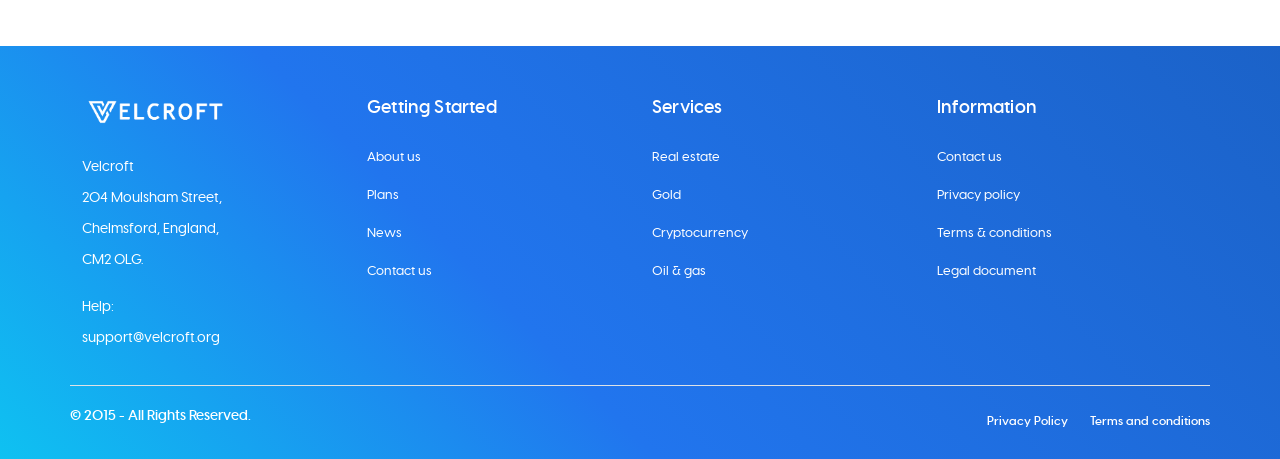Find the bounding box coordinates for the element that must be clicked to complete the instruction: "Click on the 'See here' link". The coordinates should be four float numbers between 0 and 1, indicated as [left, top, right, bottom].

None